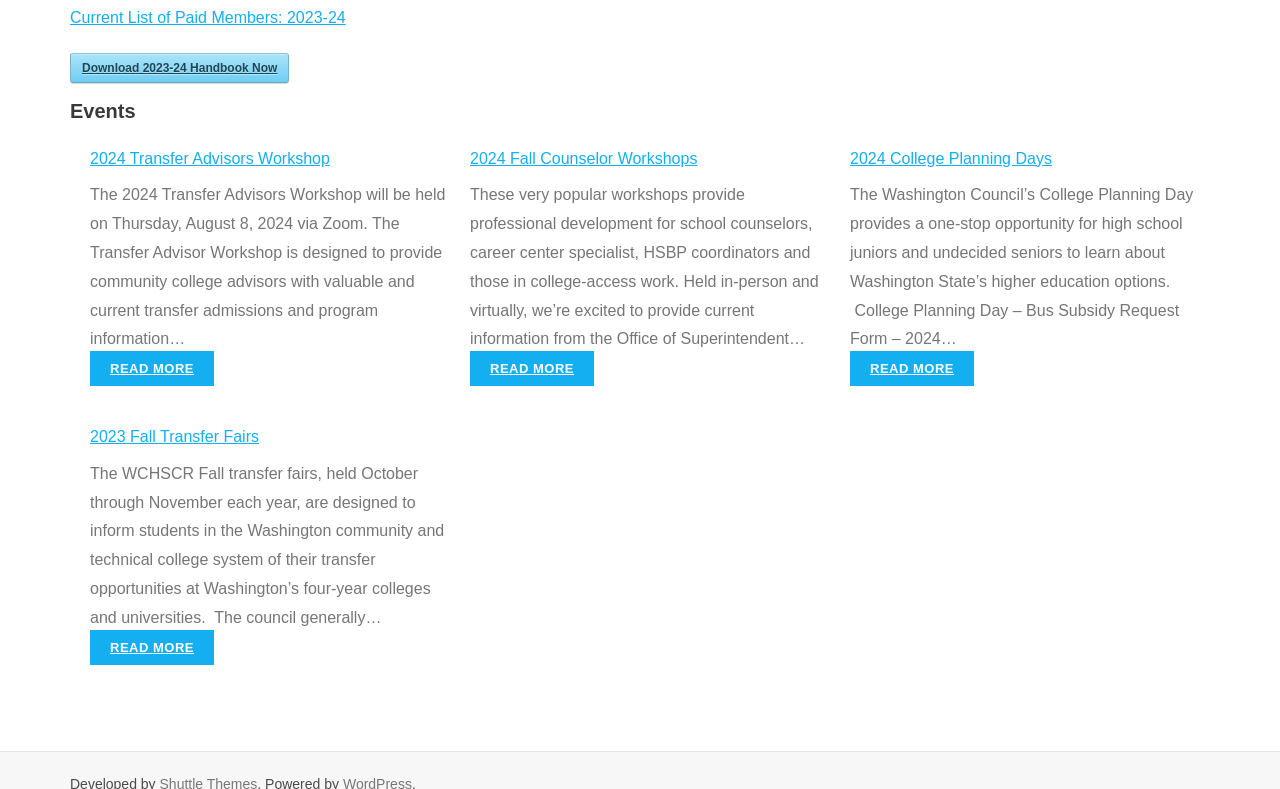Find the bounding box coordinates for the HTML element described in this sentence: "2024 College Planning Days". Provide the coordinates as four float numbers between 0 and 1, in the format [left, top, right, bottom].

[0.664, 0.19, 0.822, 0.211]